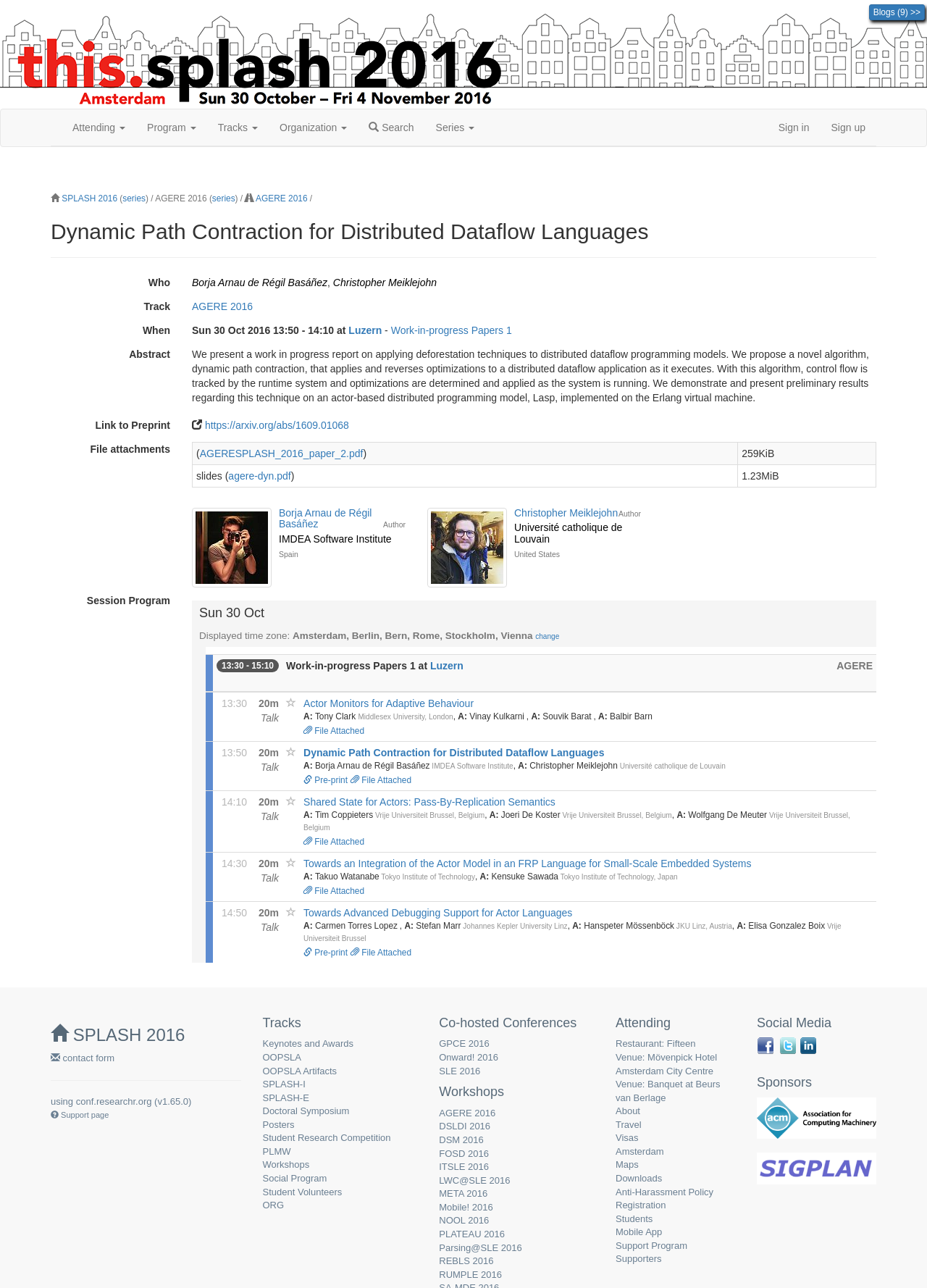Write a detailed summary of the webpage, including text, images, and layout.

This webpage is about a research paper titled "Dynamic Path Contraction for Distributed Dataflow Languages" presented at the AGERE 2016 workshop. The page has a navigation menu at the top with links to "Blogs", "Attending", "Program", "Tracks", "Organization", "Search", "Series", "Sign in", and "Sign up". 

Below the navigation menu, there is a heading that displays the title of the paper, followed by the authors' names, Borja Arnau de Régil Basáñez and Christopher Meiklejohn, and their affiliations. 

The main content of the page is divided into sections. The first section displays information about the authors, including their names, affiliations, and photos. 

The next section is about the paper, which includes an abstract, a link to the preprint, and file attachments. The abstract describes the research on applying deforestation techniques to distributed dataflow programming models. 

Following the paper information, there is a section about the session program, which includes a table displaying the schedule of the workshop. The table has columns for the time, title, and location of each session. 

The page also has a section that lists the authors and their affiliations again, with links to their profiles.